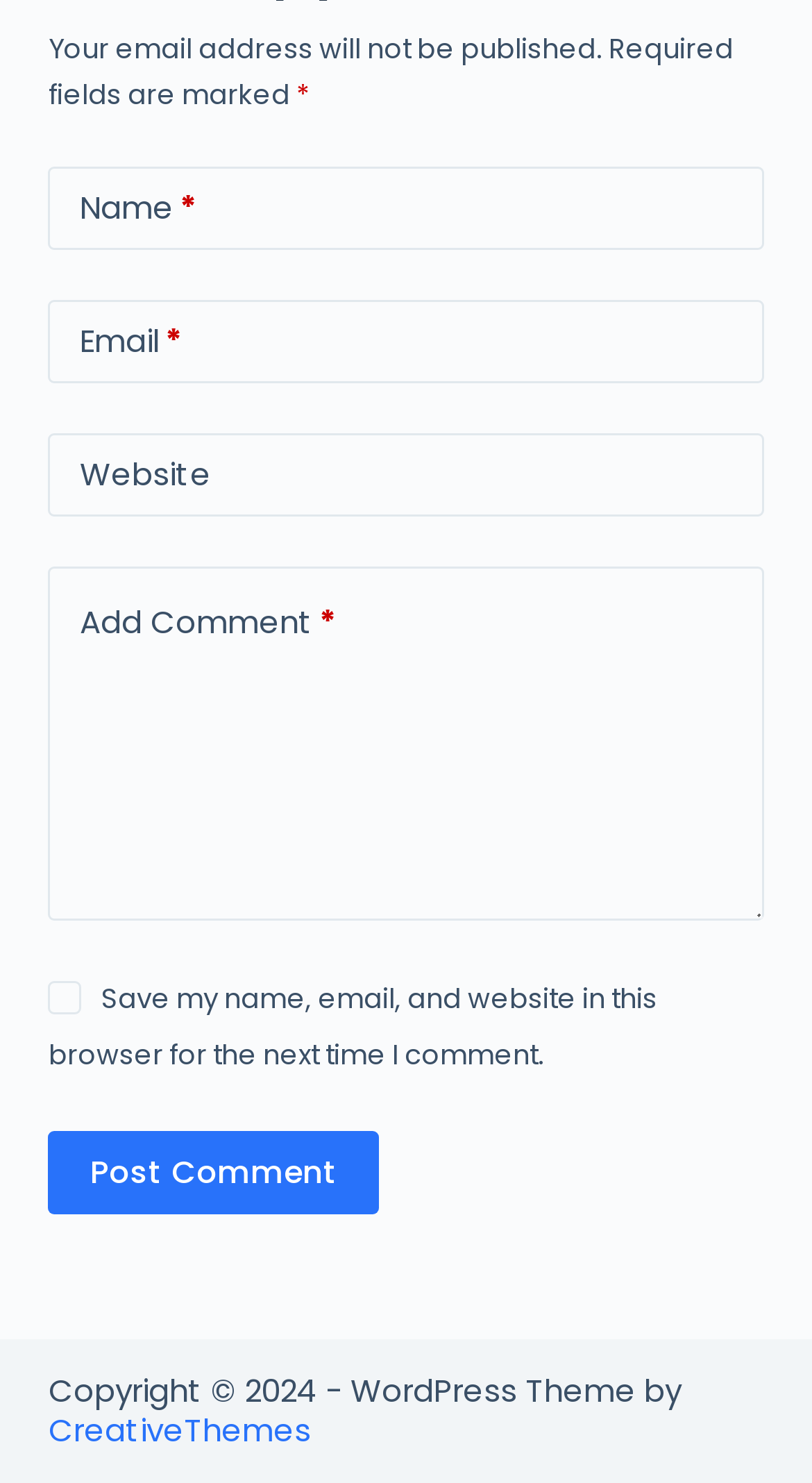What is required to post a comment?
Using the image as a reference, give an elaborate response to the question.

The webpage has three textboxes: Name, Email, and Add Comment. The Name and Email textboxes are marked with an asterisk (*) indicating they are required fields. The Add Comment textbox is also required as it is labeled as such. Therefore, to post a comment, a user must provide their name, email, and a comment.